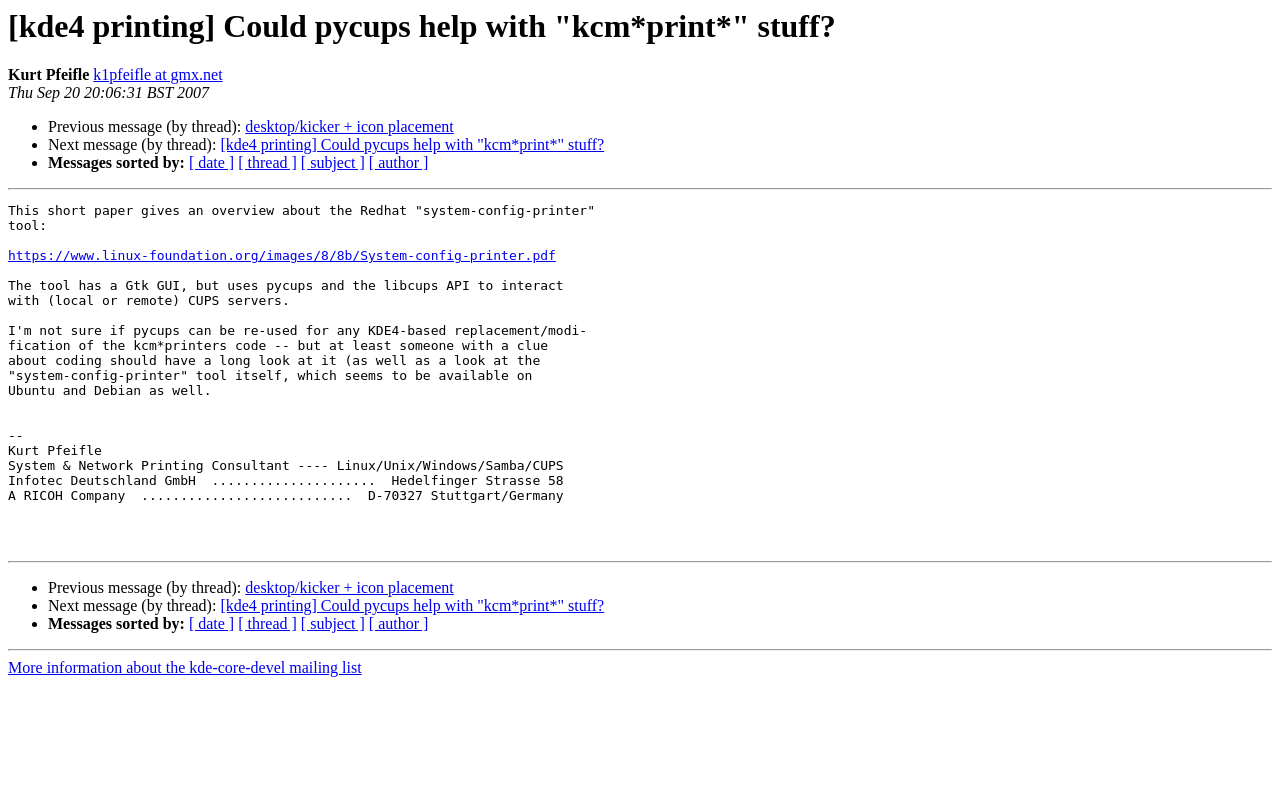Locate the bounding box coordinates of the element that should be clicked to fulfill the instruction: "Sort messages by date".

[0.148, 0.195, 0.183, 0.216]